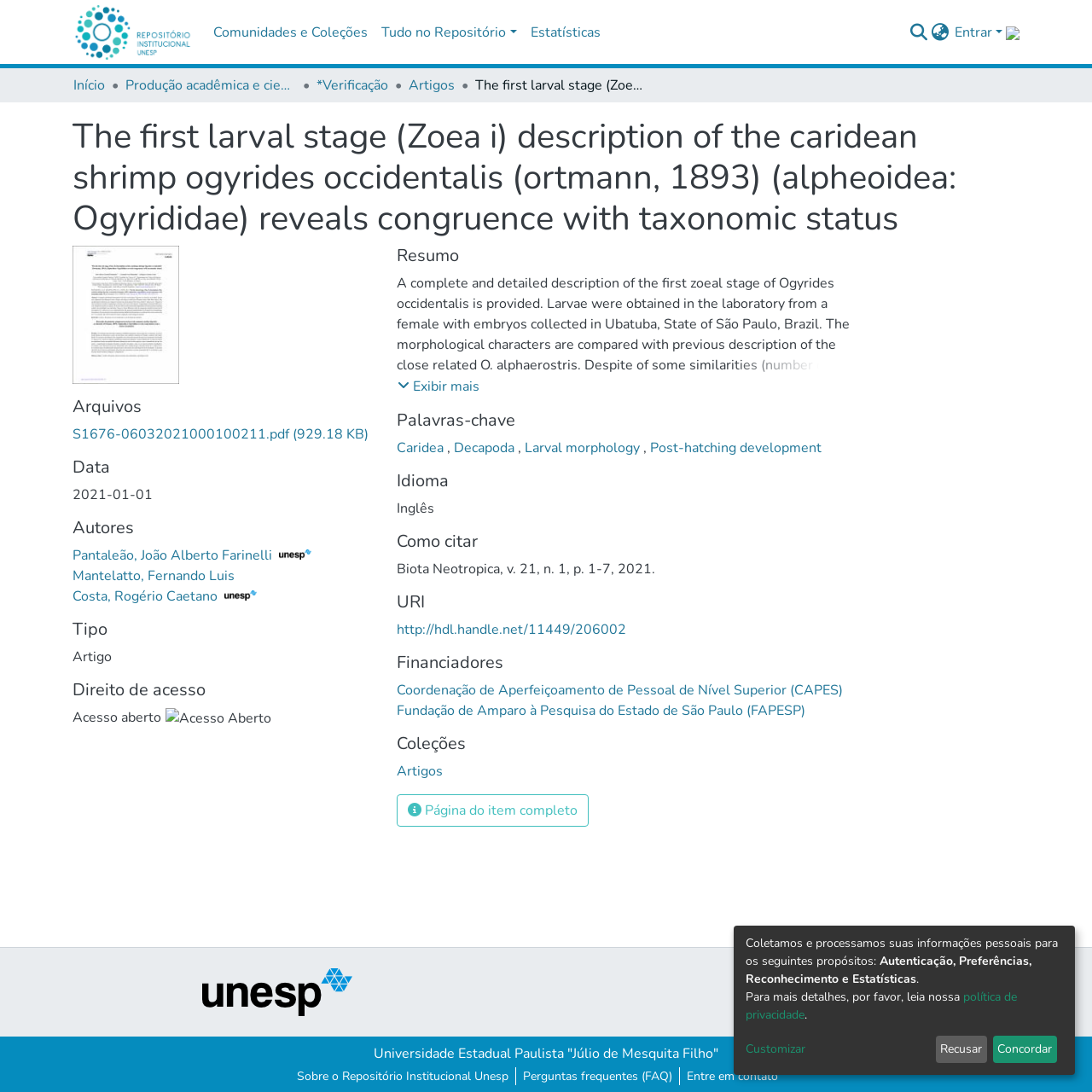Please give the bounding box coordinates of the area that should be clicked to fulfill the following instruction: "Switch to English". The coordinates should be in the format of four float numbers from 0 to 1, i.e., [left, top, right, bottom].

[0.852, 0.02, 0.871, 0.039]